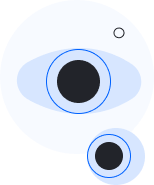Give a detailed account of everything present in the image.

The image features a stylized design comprising two circular elements that evoke a sense of connectivity and attention. The larger circle, which resembles an eye, has a gradient blue outline and is set within a lighter blue background, symbolizing focus and vision. Inside the larger circle is a solid black circle representing the pupil. Below it, a smaller circle mirrors the same black fill, surrounded by a blue outline, suggesting a playful yet unified theme. The overall aesthetic is modern and appealing, enhancing the user interface of the "BrandSnag" website, which specializes in checking name availability for domains and social media. This engaging imagery underscores the brand's commitment to assisting users in establishing a strong online presence.